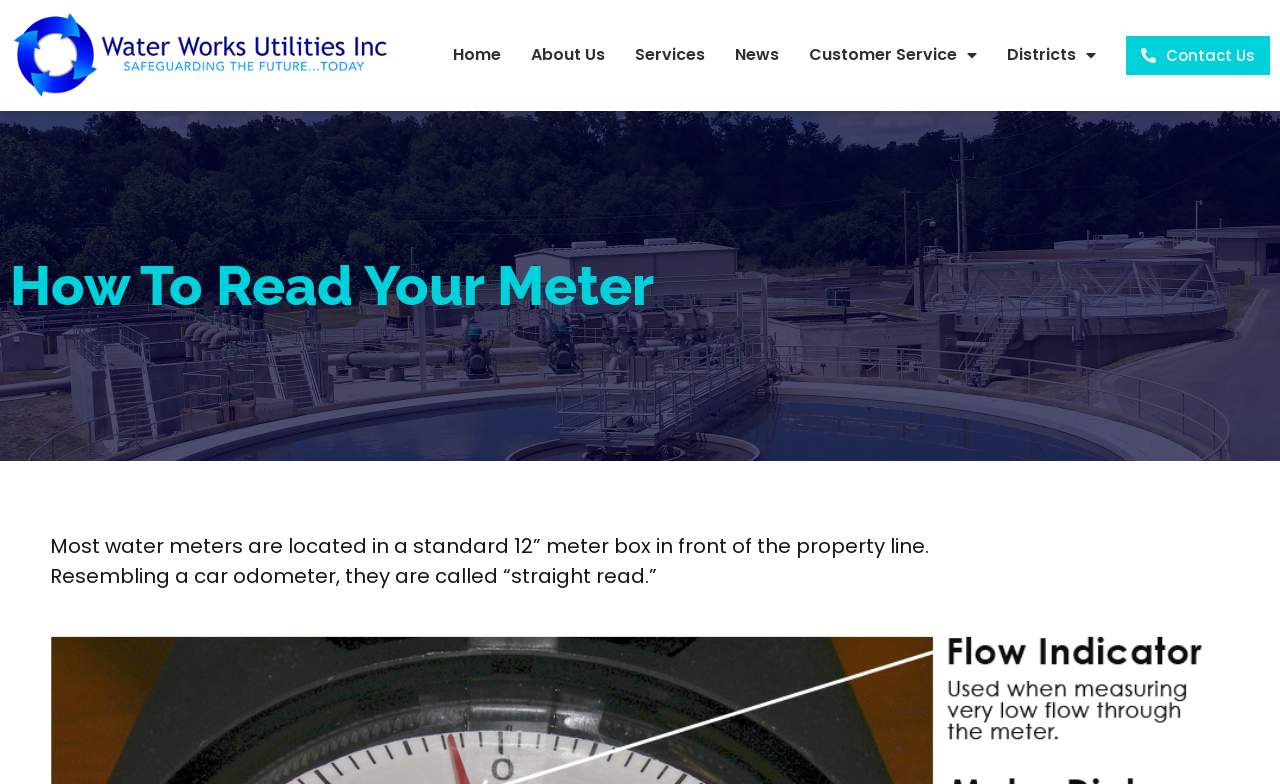Is there a popup menu for the 'Customer Service' link?
Look at the image and respond with a one-word or short phrase answer.

Yes